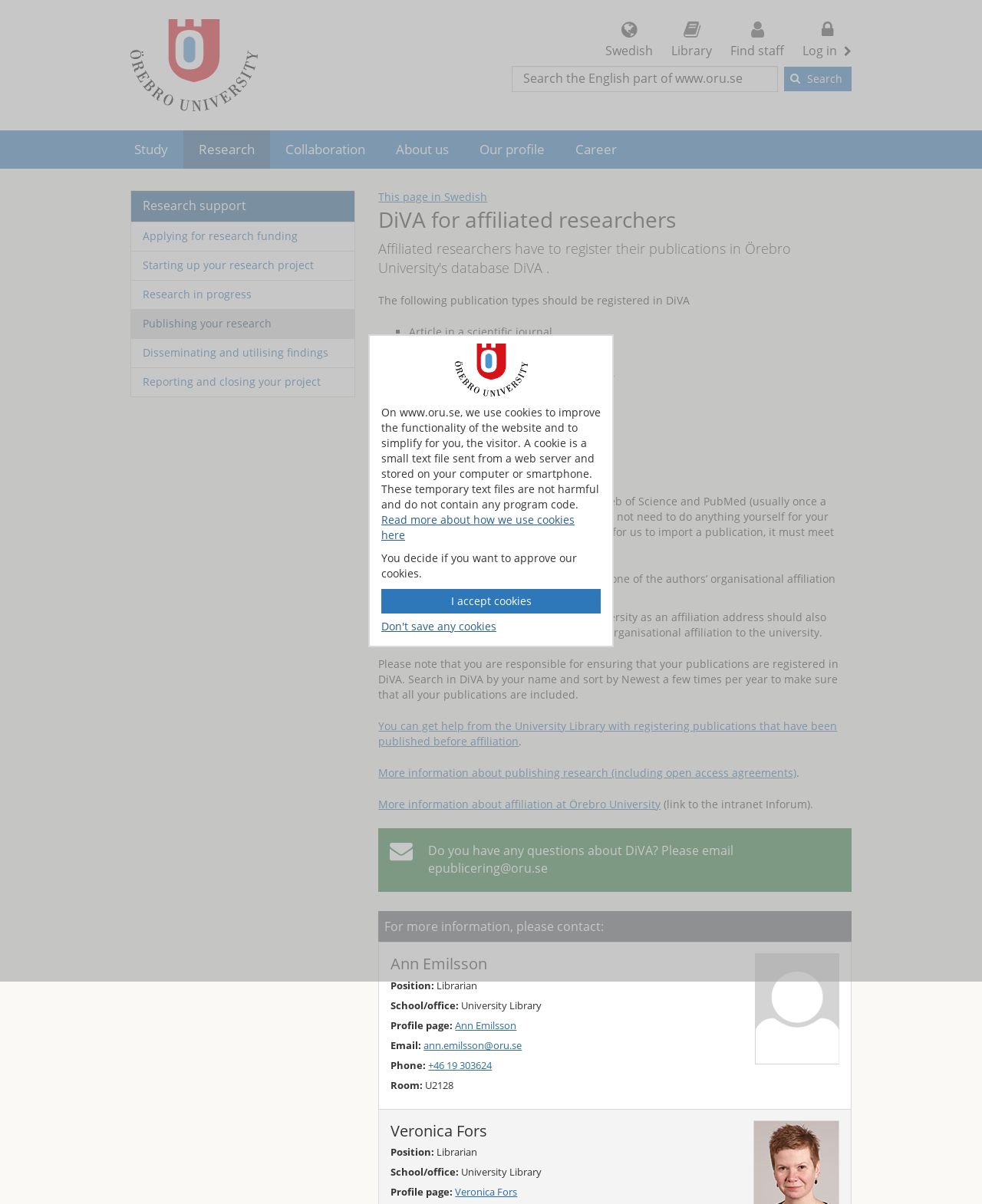How often are records imported from Web of Science and PubMed?
Refer to the image and provide a one-word or short phrase answer.

Once a week